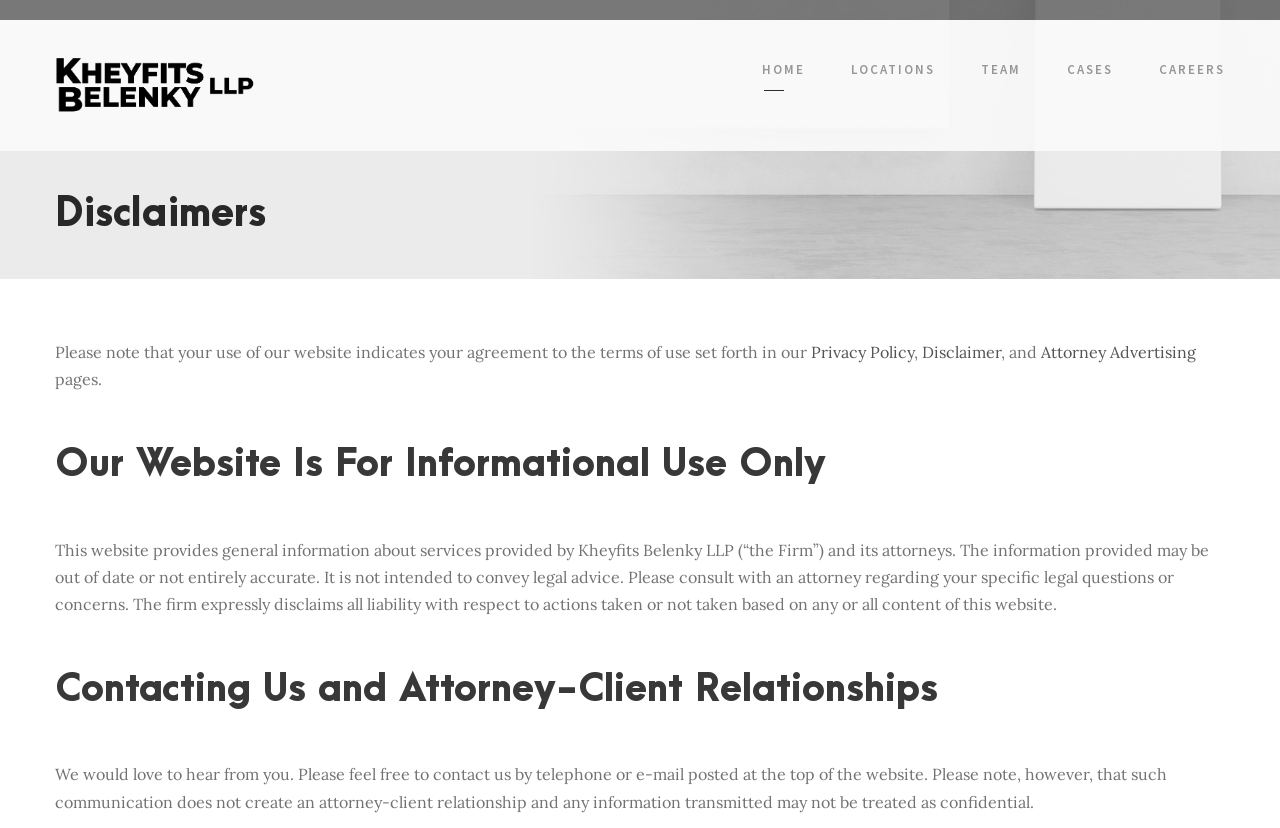What is the purpose of this webpage? Using the information from the screenshot, answer with a single word or phrase.

Disclaimers